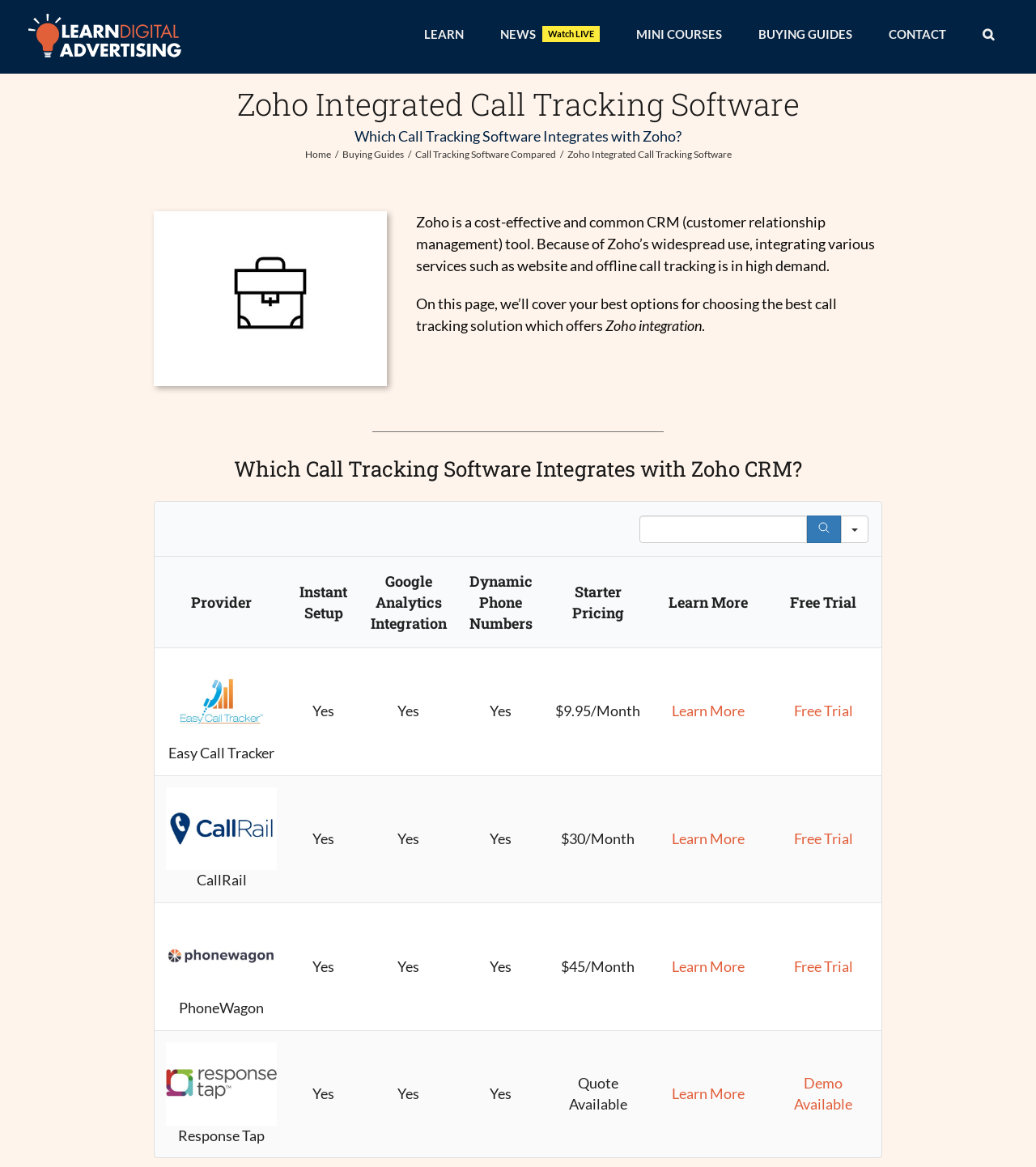Locate the bounding box coordinates of the clickable element to fulfill the following instruction: "Click the 'Free Trial' link of CallRail". Provide the coordinates as four float numbers between 0 and 1 in the format [left, top, right, bottom].

[0.766, 0.711, 0.823, 0.726]